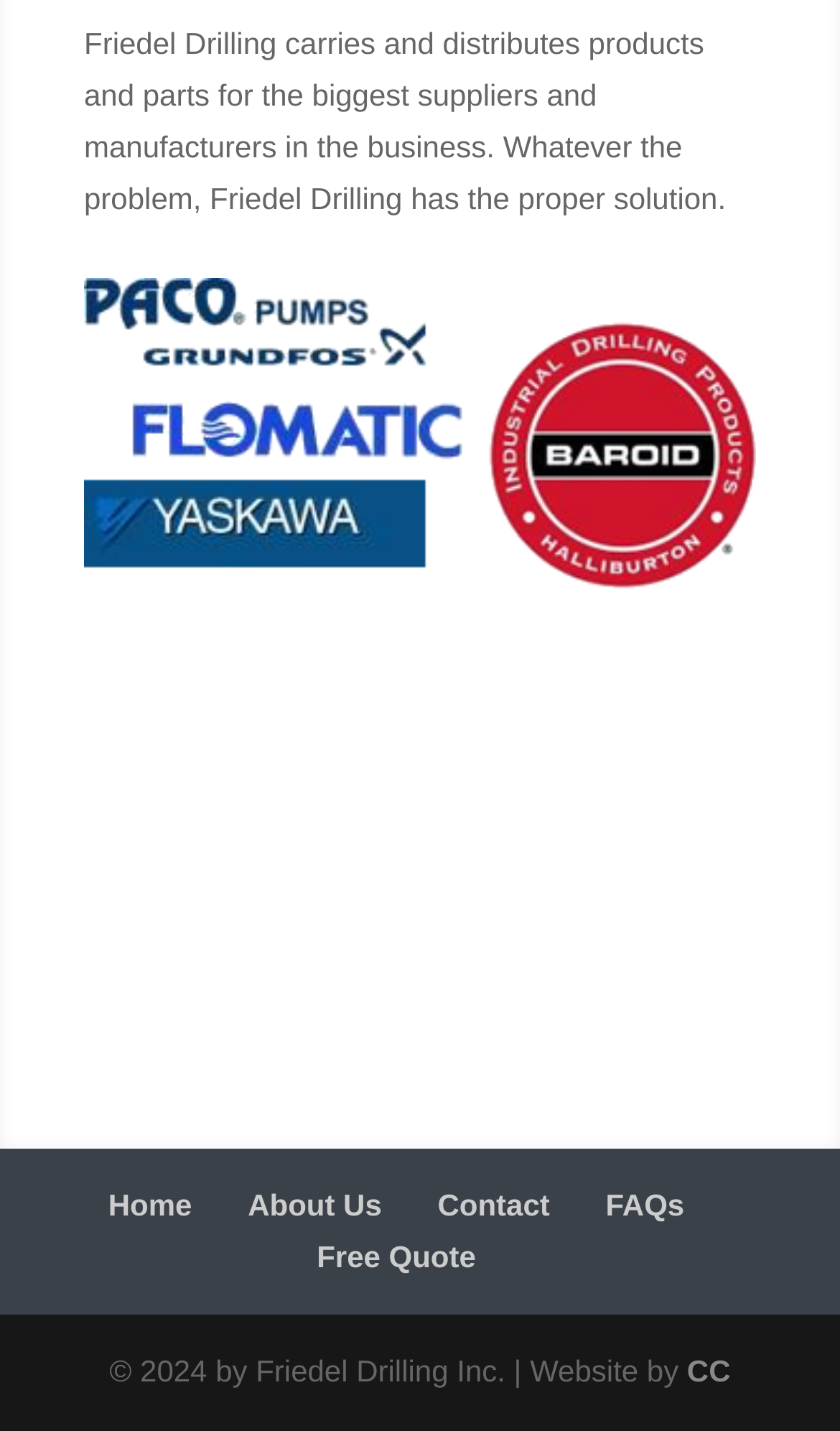What is the company name?
Look at the image and respond with a one-word or short phrase answer.

Friedel Drilling Inc.